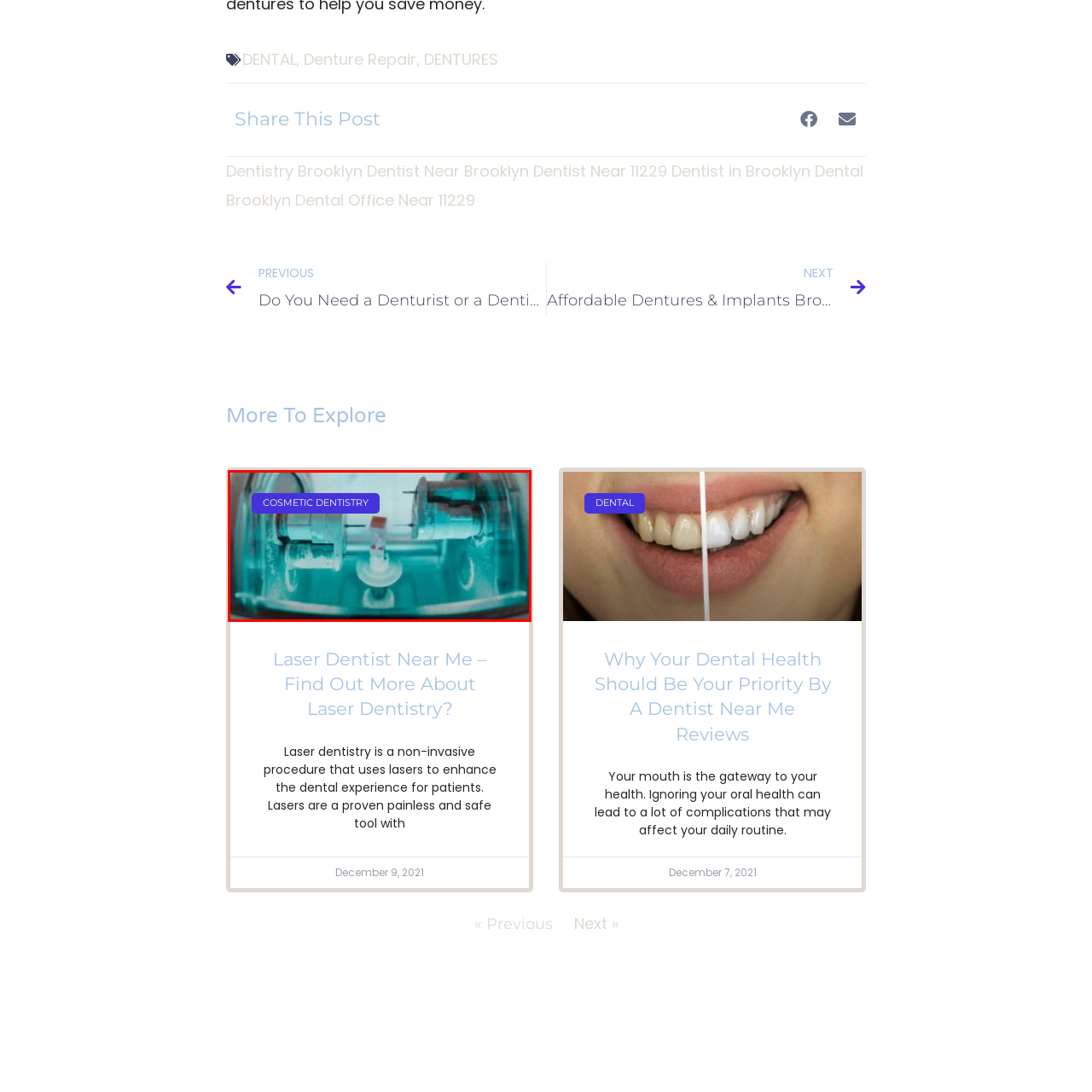View the element within the red boundary, What is the purpose of the tools and technology shown? 
Deliver your response in one word or phrase.

Improving smiles